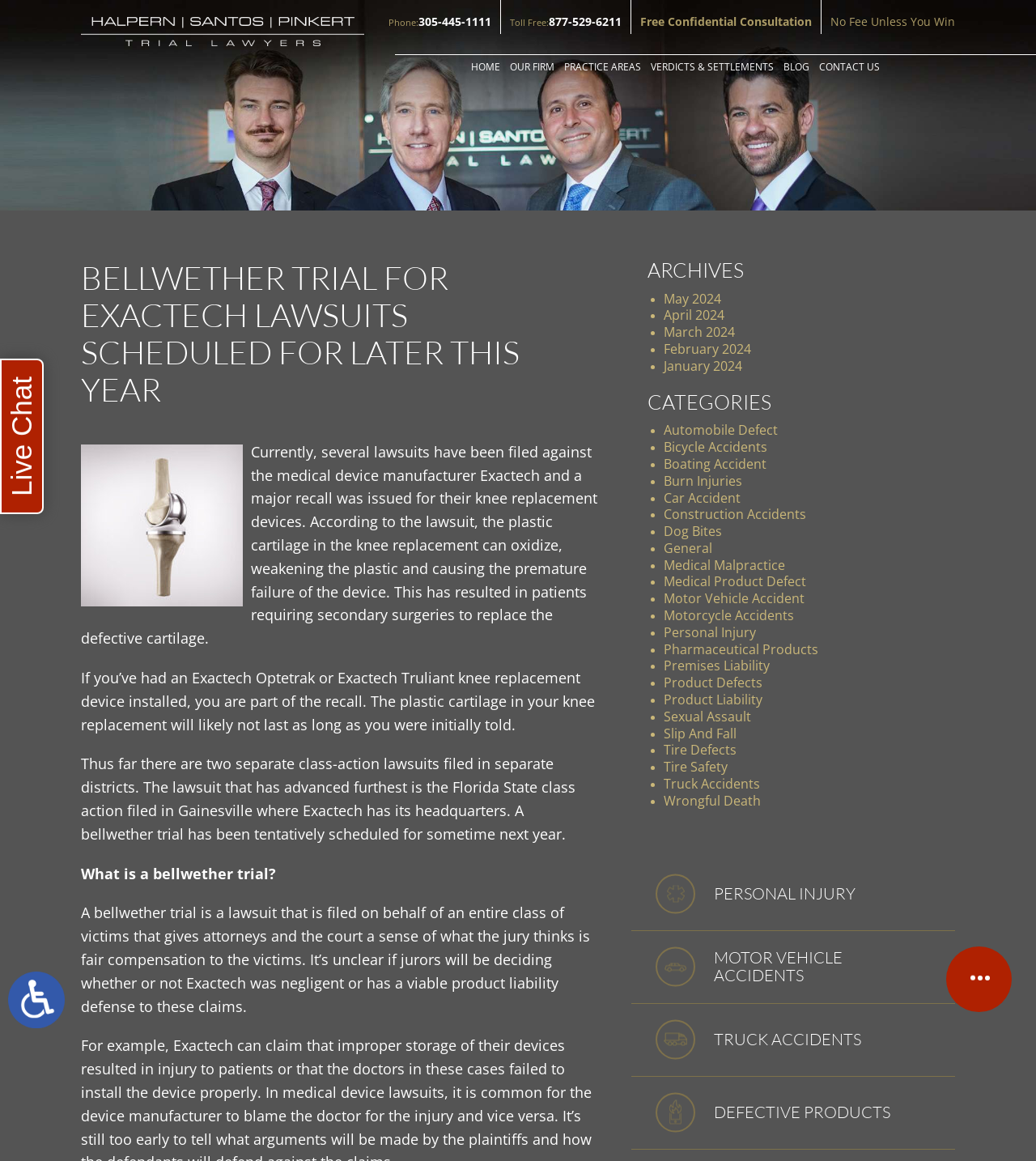Explain in detail what you observe on this webpage.

This webpage appears to be a law firm's website, specifically focused on personal injury cases related to defective products. At the top of the page, there is a link to switch to an ADA accessible theme. Below that, there is a logo image of "Florida Injury Attorney" and a section with phone numbers and a call-to-action for a free confidential consultation.

The main content of the page is divided into sections. The first section has a heading "BELLWETHER TRIAL FOR EXACTECH LAWSUITS SCHEDULED FOR LATER THIS YEAR" and features an image of a knee replacement device. The text below explains that several lawsuits have been filed against Exactech, a medical device manufacturer, due to defects in their knee replacement devices. The lawsuits claim that the plastic cartilage in the devices can oxidize, leading to premature failure and requiring secondary surgeries.

The next section explains what a bellwether trial is, which is a lawsuit that represents an entire class of victims to determine fair compensation. There are two separate class-action lawsuits filed in different districts, with one scheduled for later this year.

On the right side of the page, there are links to different sections of the website, including "HOME", "OUR FIRM", "PRACTICE AREAS", "VERDICTS & SETTLEMENTS", "BLOG", and "CONTACT US".

Below the main content, there are two sections: "ARCHIVES" and "CATEGORIES". The "ARCHIVES" section lists links to different months, from May 2024 to January 2024. The "CATEGORIES" section lists various types of personal injury cases, including automobile defects, bicycle accidents, boating accidents, and more. Each category has a bullet point and a link to a related page.

Overall, the webpage appears to be a resource for individuals who have been injured by defective products, specifically those related to Exactech knee replacement devices.